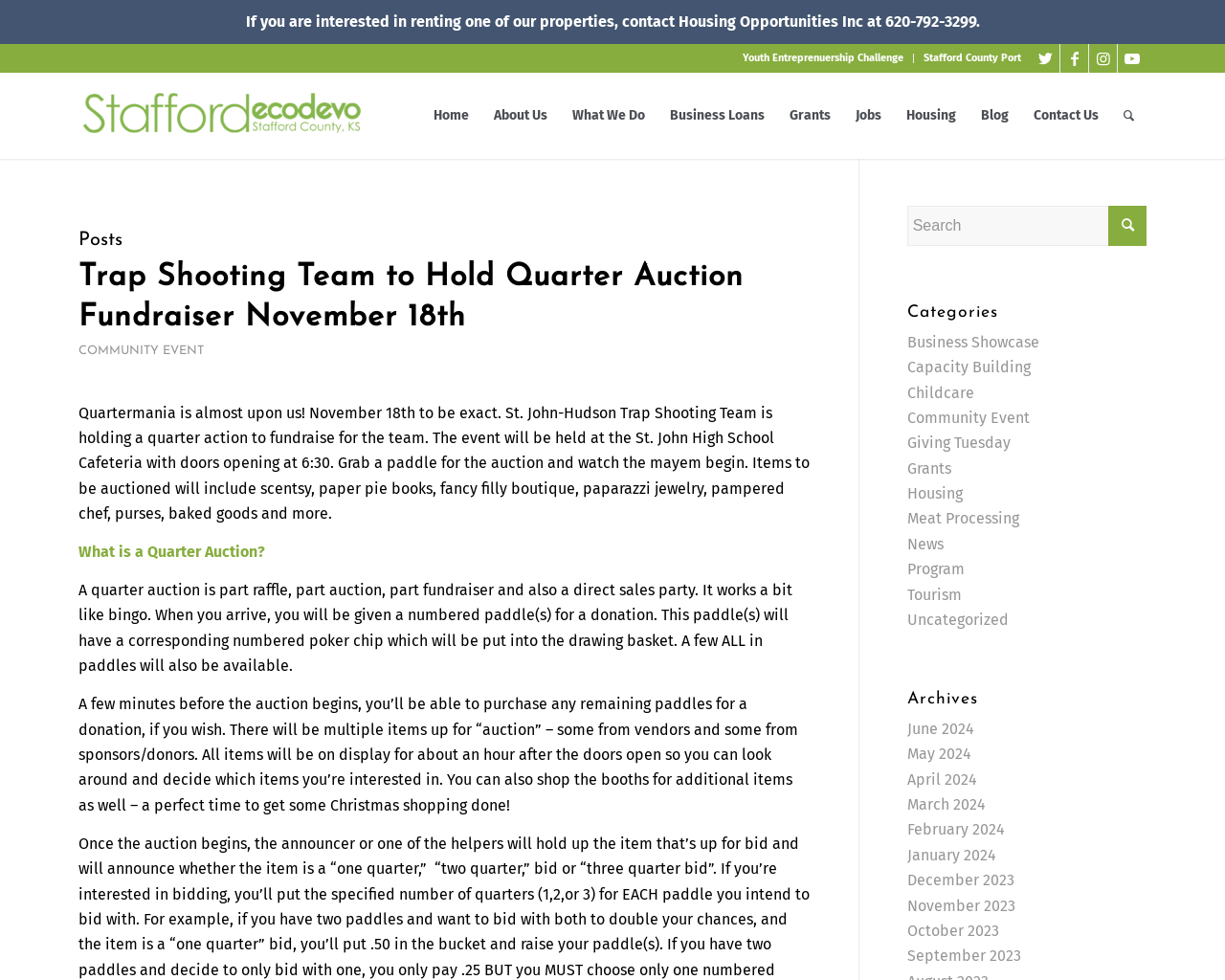How many social media links are present on the webpage?
Offer a detailed and exhaustive answer to the question.

I counted the number of social media links by looking at the links with text 'Link to Twitter', 'Link to Facebook', 'Link to Instagram', and 'Link to Youtube'.